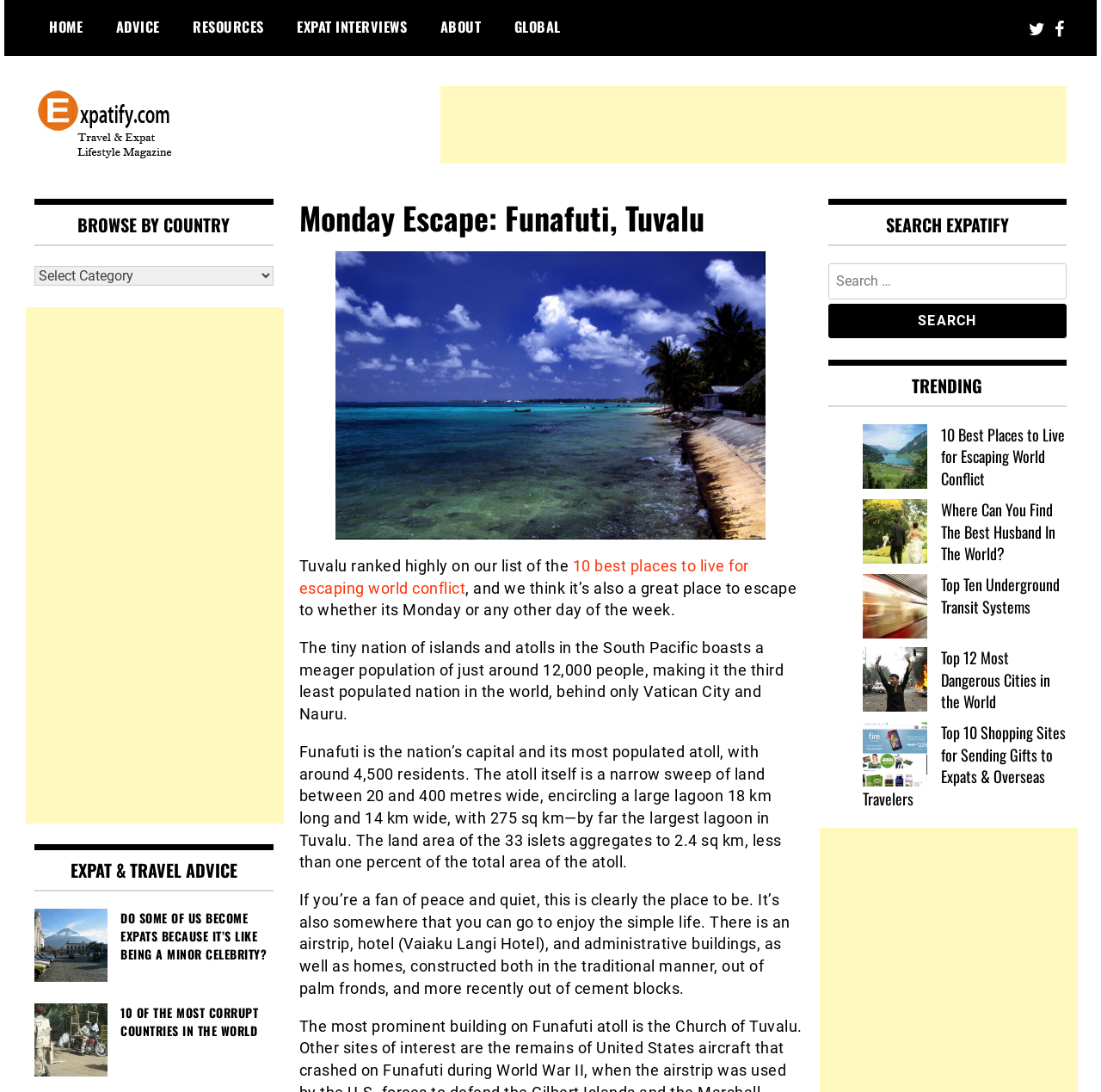Identify the bounding box coordinates necessary to click and complete the given instruction: "Read about 'Monday Escape: Funafuti, Tuvalu'".

[0.271, 0.182, 0.729, 0.216]